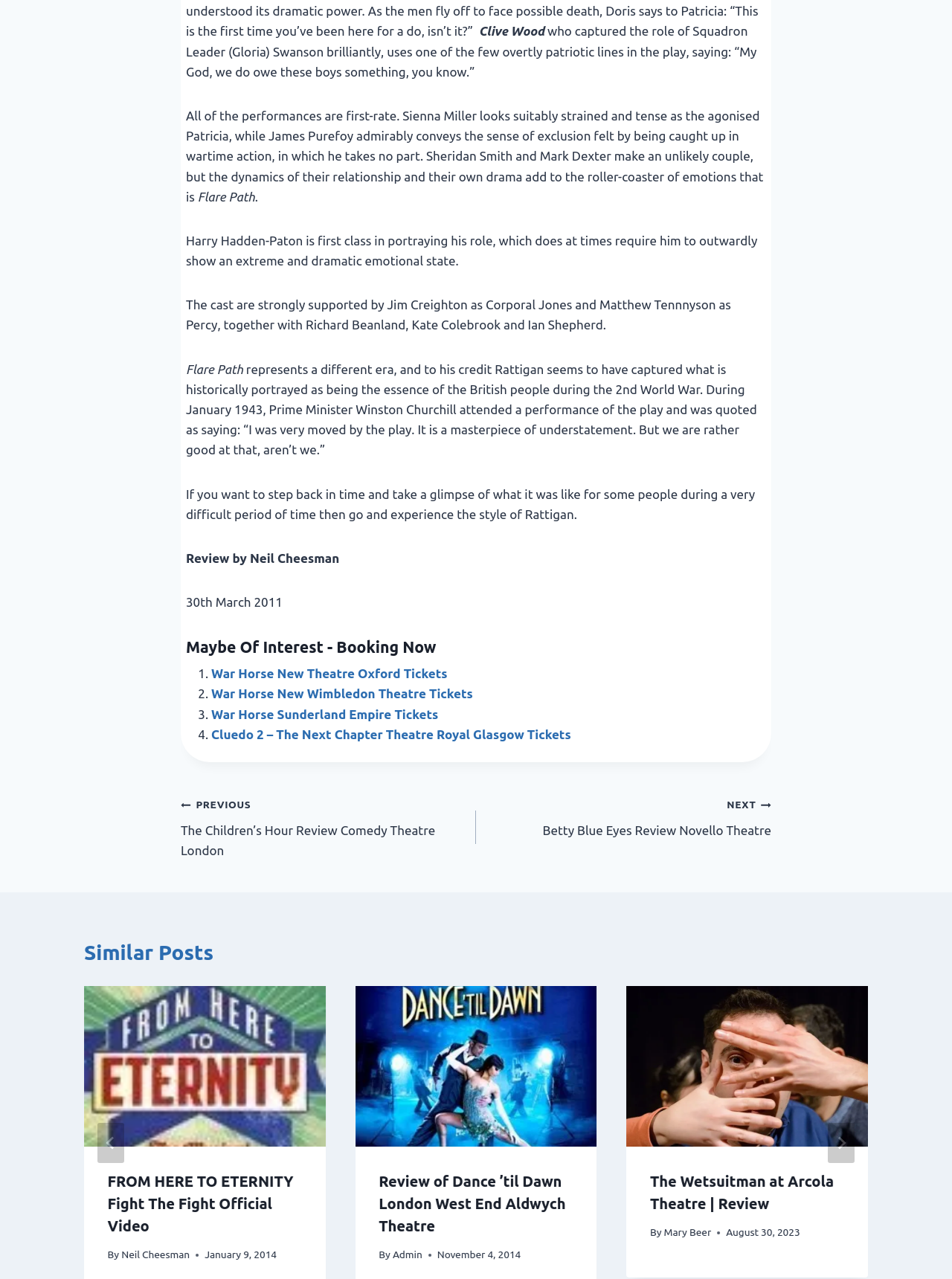Determine the bounding box coordinates of the region that needs to be clicked to achieve the task: "View 'The Wetsuitman at Arcola Theatre | Review'".

[0.658, 0.771, 0.912, 0.896]